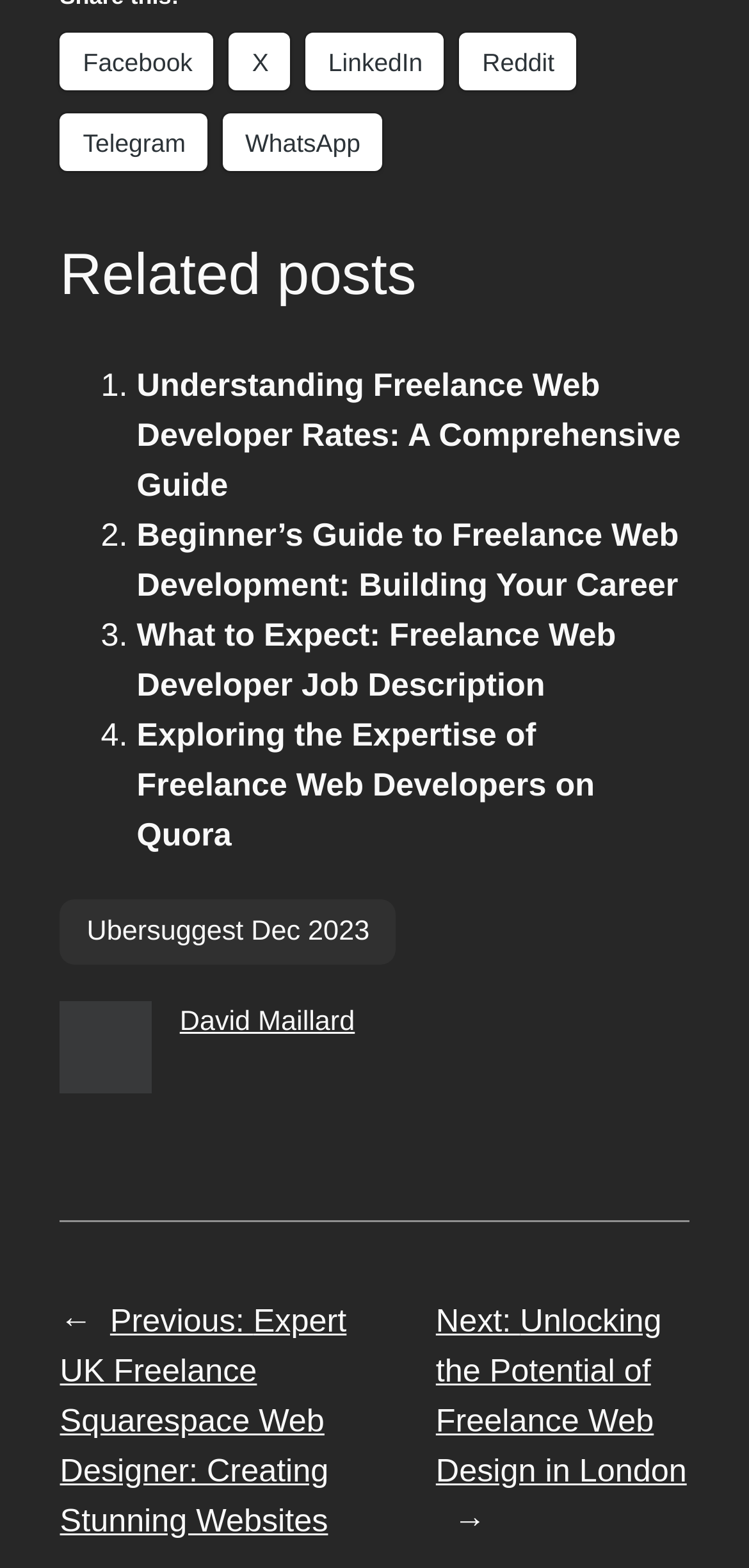What social media platforms are listed?
Answer the question with a thorough and detailed explanation.

I found the links to Facebook, LinkedIn, Reddit, Telegram, and WhatsApp at the top of the webpage, which suggests that these are the social media platforms listed.